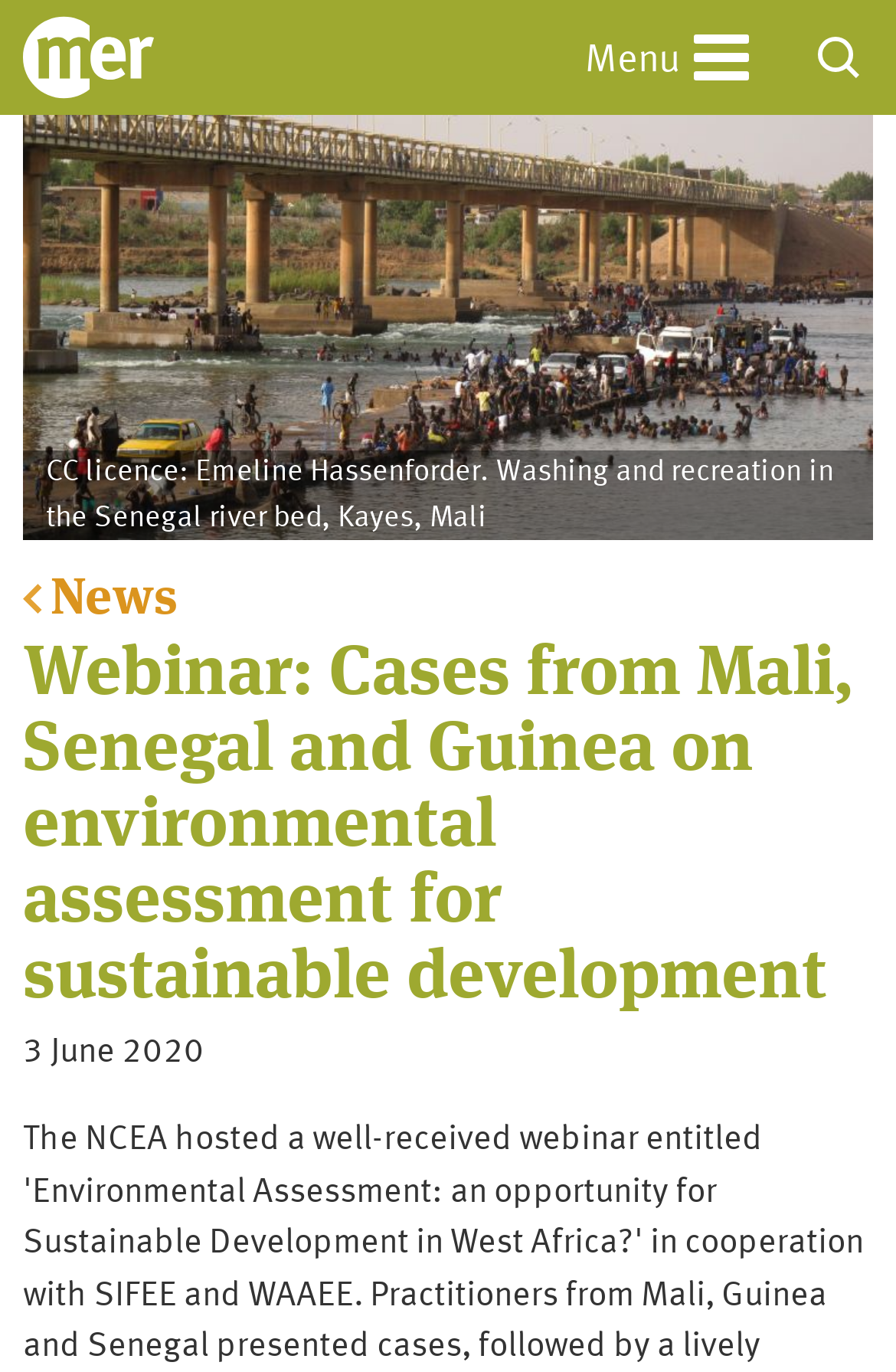Please determine the bounding box coordinates for the element that should be clicked to follow these instructions: "View the news page".

[0.0, 0.168, 1.0, 0.235]